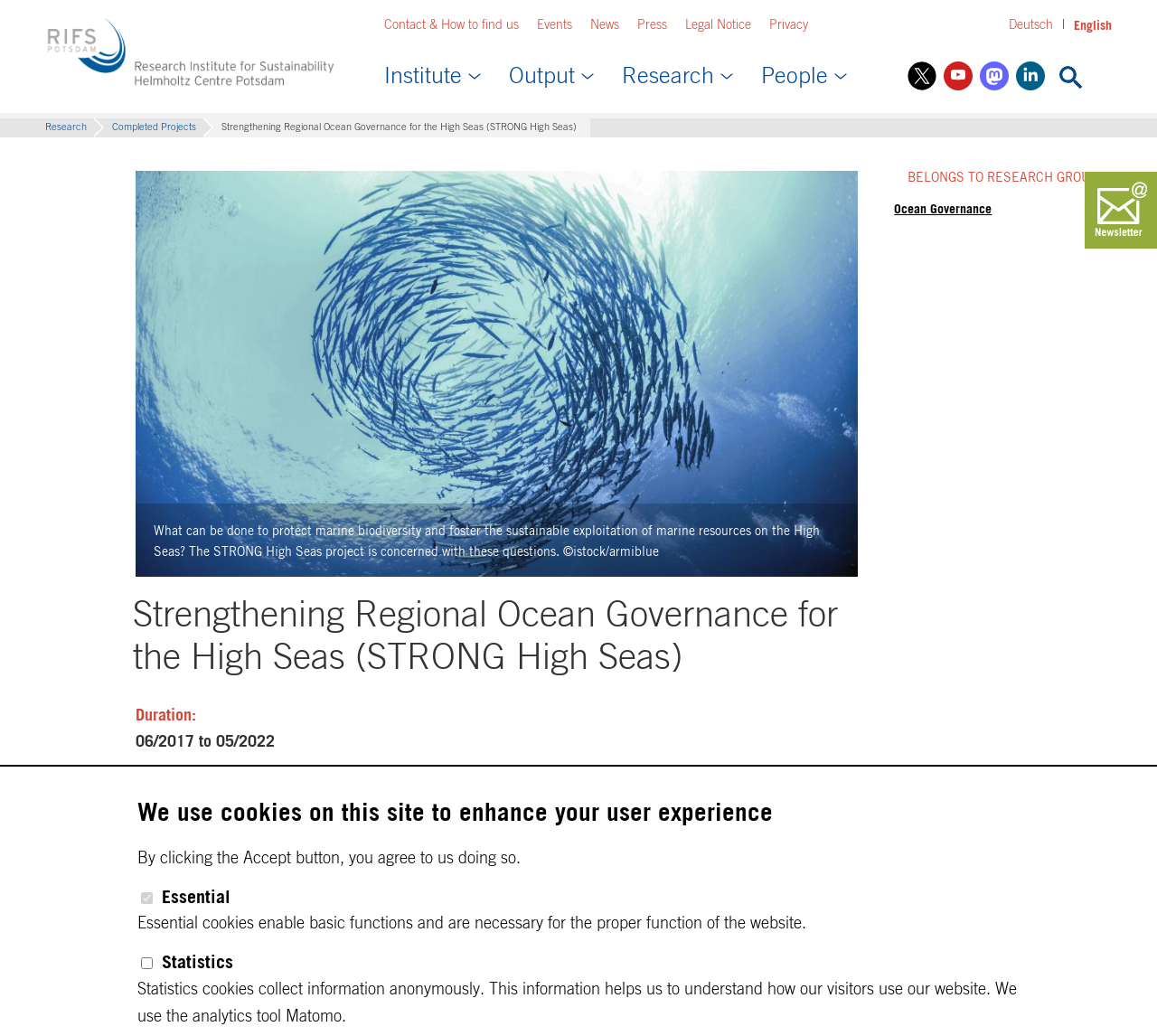Find the bounding box coordinates of the element's region that should be clicked in order to follow the given instruction: "View product details". The coordinates should consist of four float numbers between 0 and 1, i.e., [left, top, right, bottom].

None